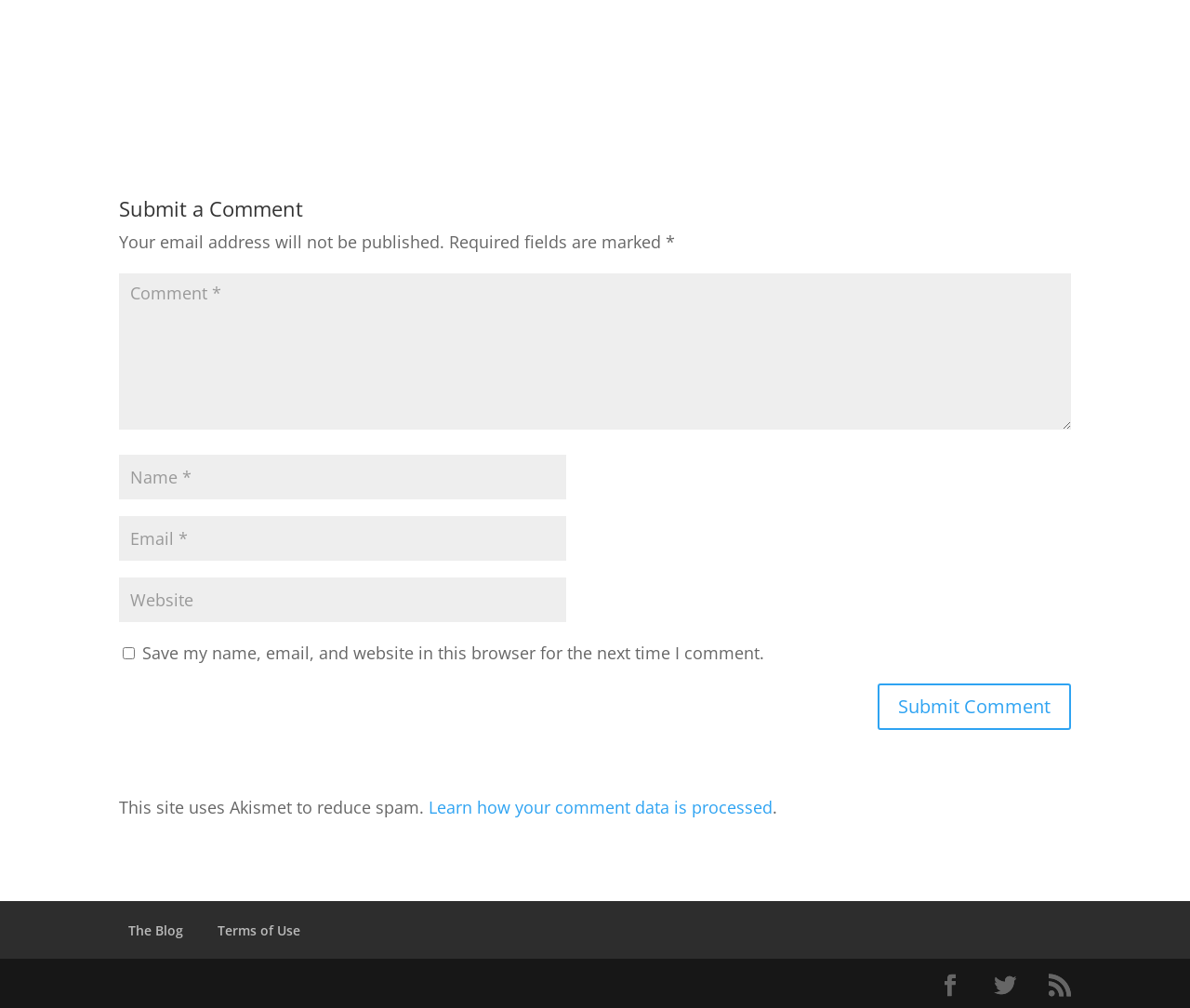Determine the bounding box coordinates of the UI element described below. Use the format (top-left x, top-left y, bottom-right x, bottom-right y) with floating point numbers between 0 and 1: input value="Website" name="url"

[0.1, 0.573, 0.476, 0.617]